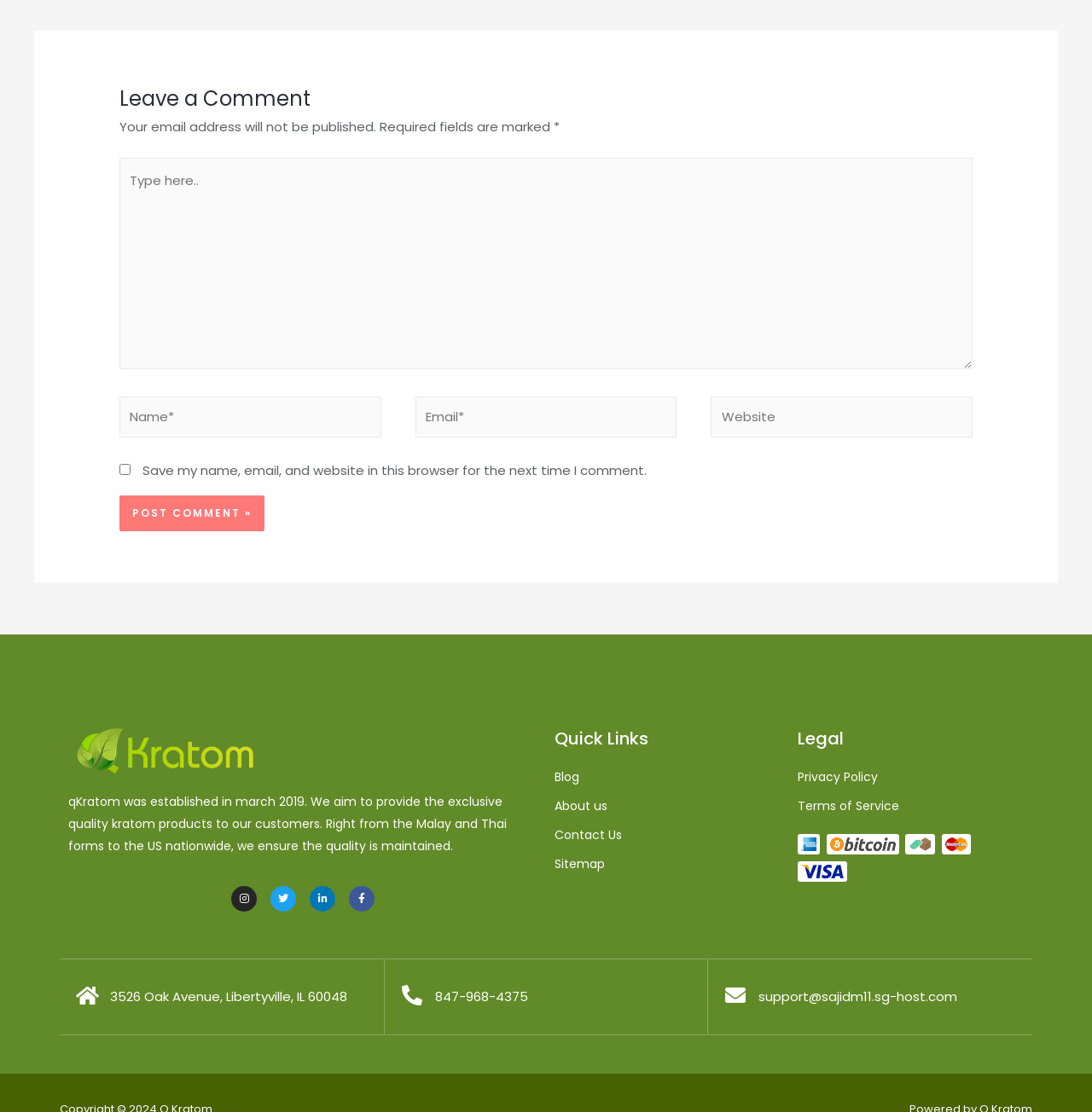Determine the bounding box coordinates of the region to click in order to accomplish the following instruction: "Click the companion bill link". Provide the coordinates as four float numbers between 0 and 1, specifically [left, top, right, bottom].

None